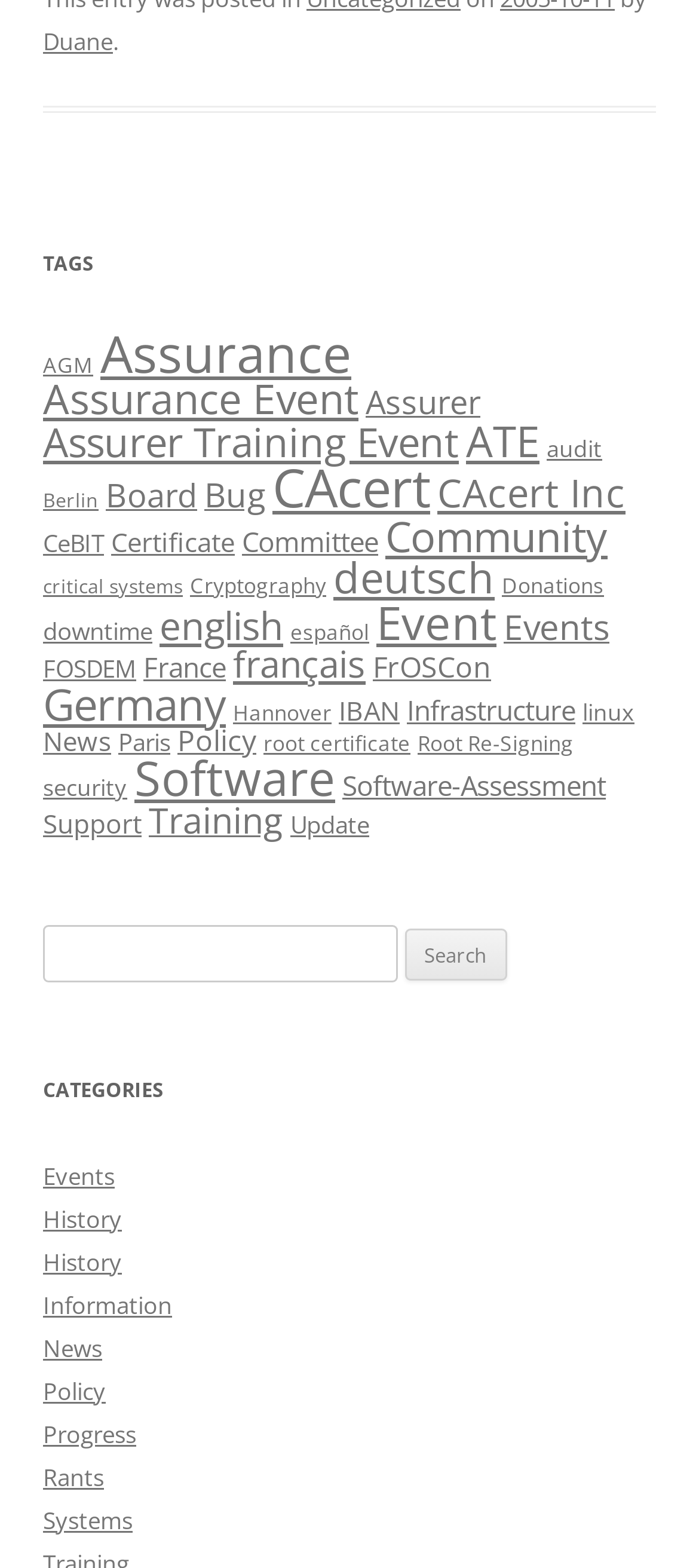Locate the bounding box coordinates of the item that should be clicked to fulfill the instruction: "Search for a keyword".

[0.062, 0.59, 0.938, 0.626]